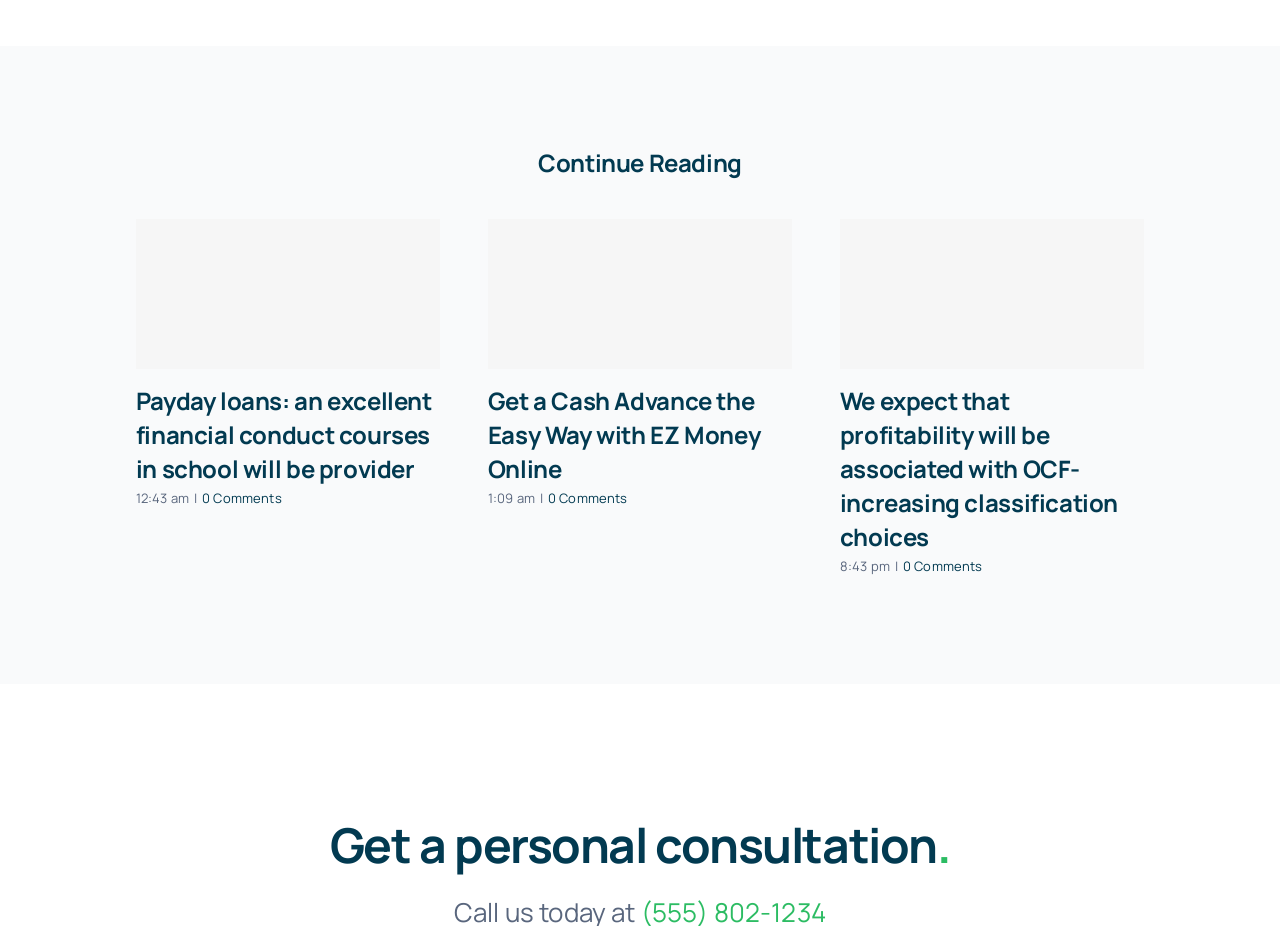Answer the question using only a single word or phrase: 
What time was the third article posted?

8:43 pm